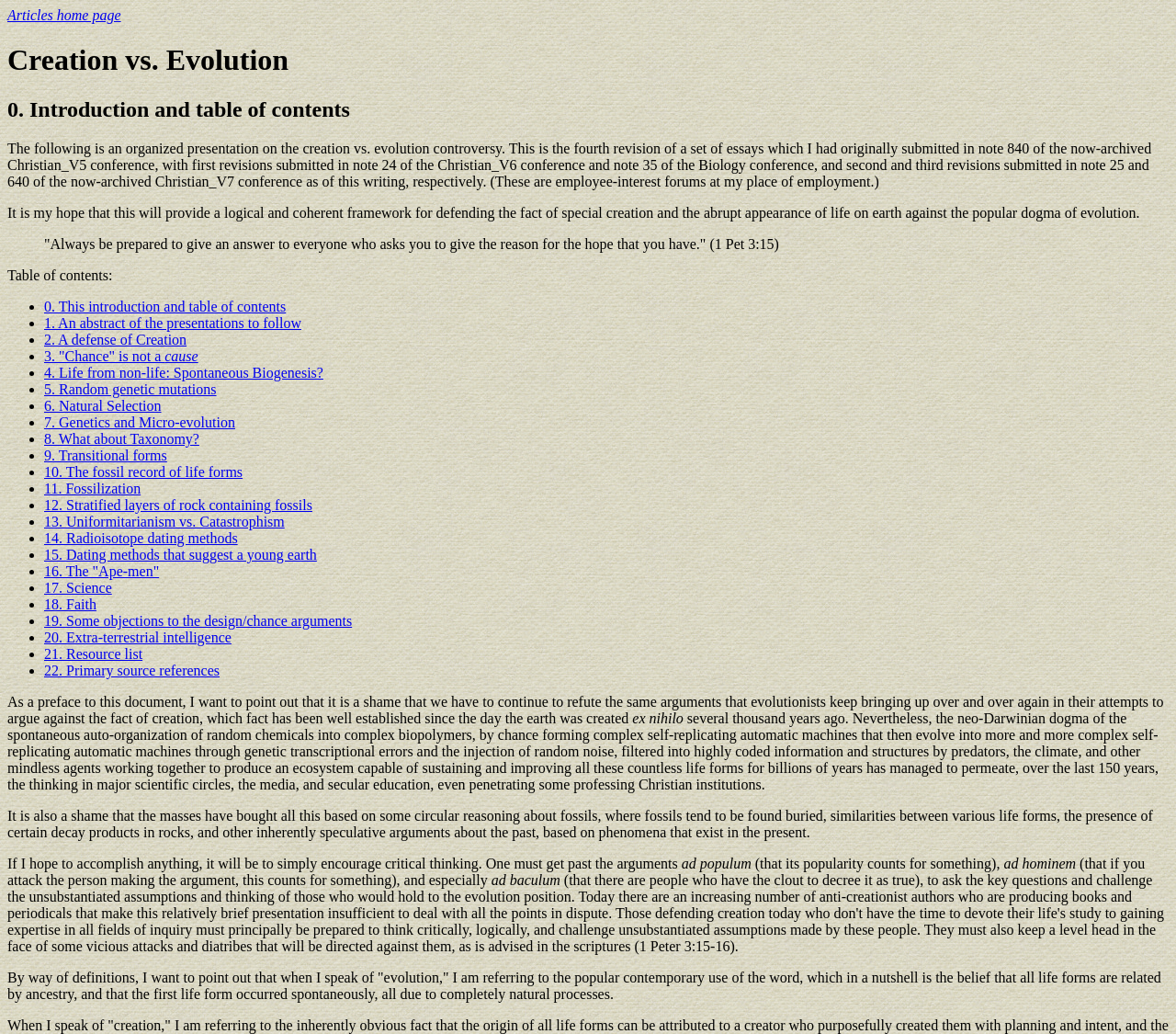What is the main topic of this webpage? Please answer the question using a single word or phrase based on the image.

Creation vs. Evolution